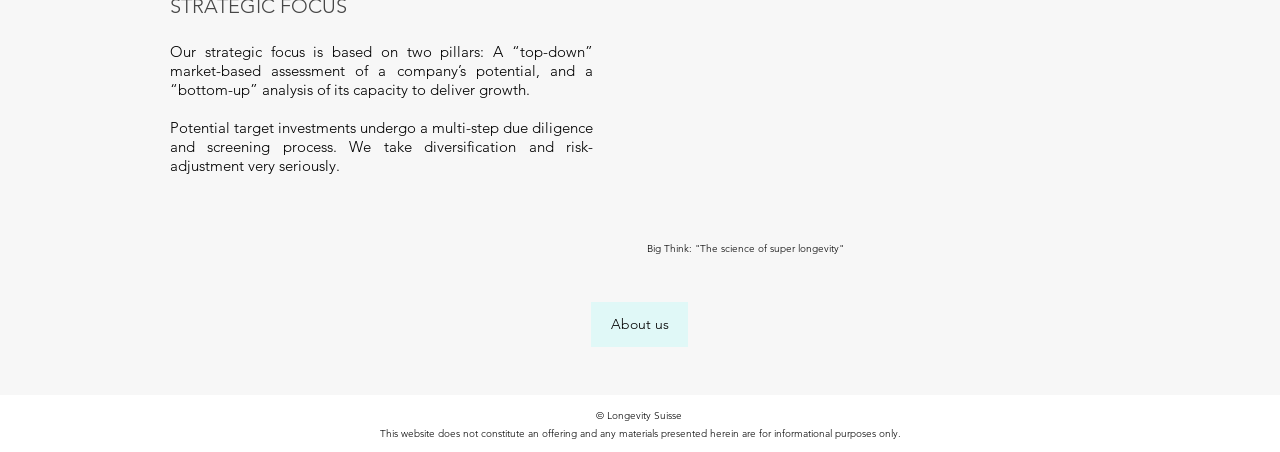Determine the bounding box for the described HTML element: "title="Printer Friendly, PDF & Email"". Ensure the coordinates are four float numbers between 0 and 1 in the format [left, top, right, bottom].

None